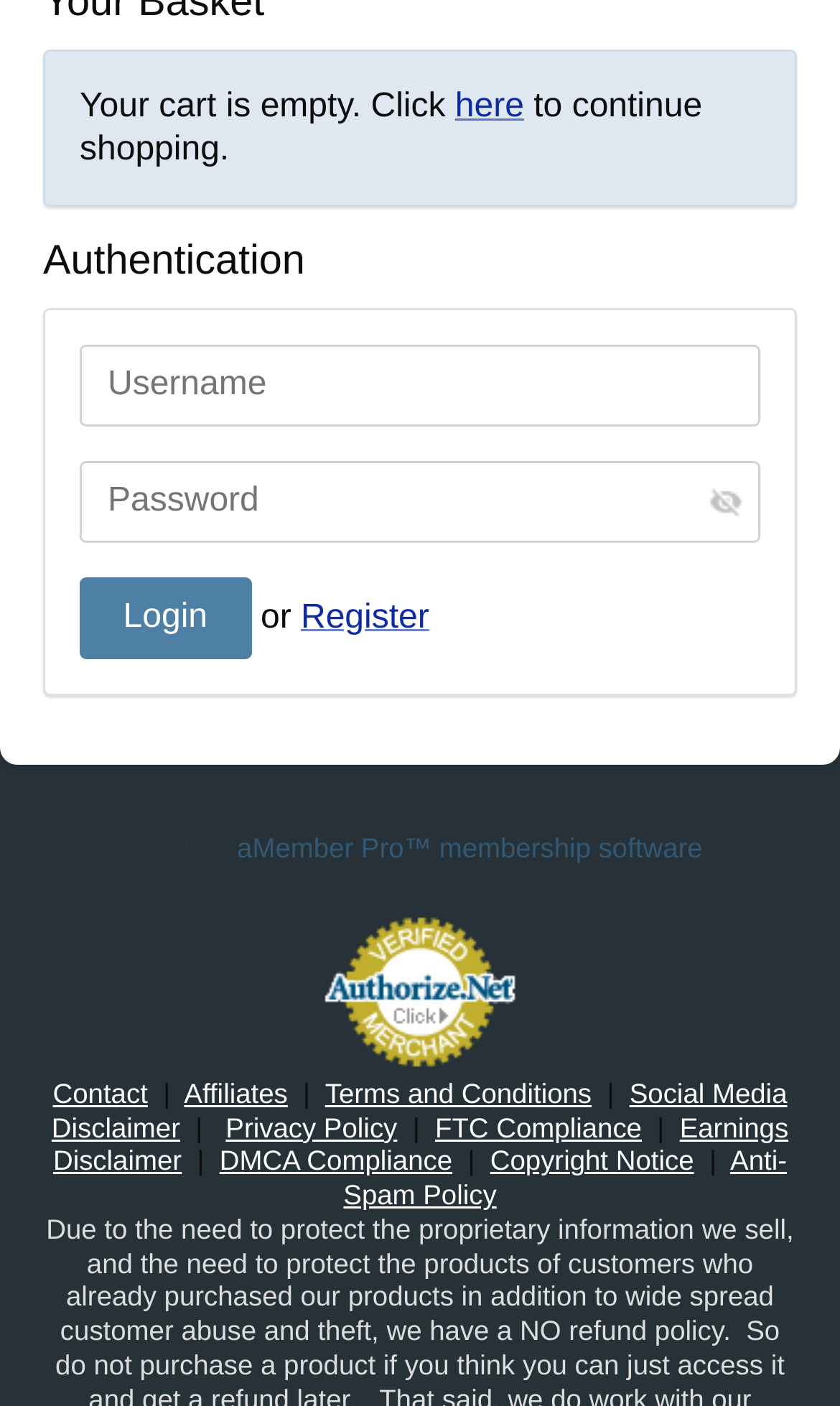Analyze the image and answer the question with as much detail as possible: 
What is the purpose of the 'Contact' link?

The link 'Contact' likely provides a way for users to get in touch with the website's administrators or support team, allowing them to ask questions, report issues, or provide feedback.